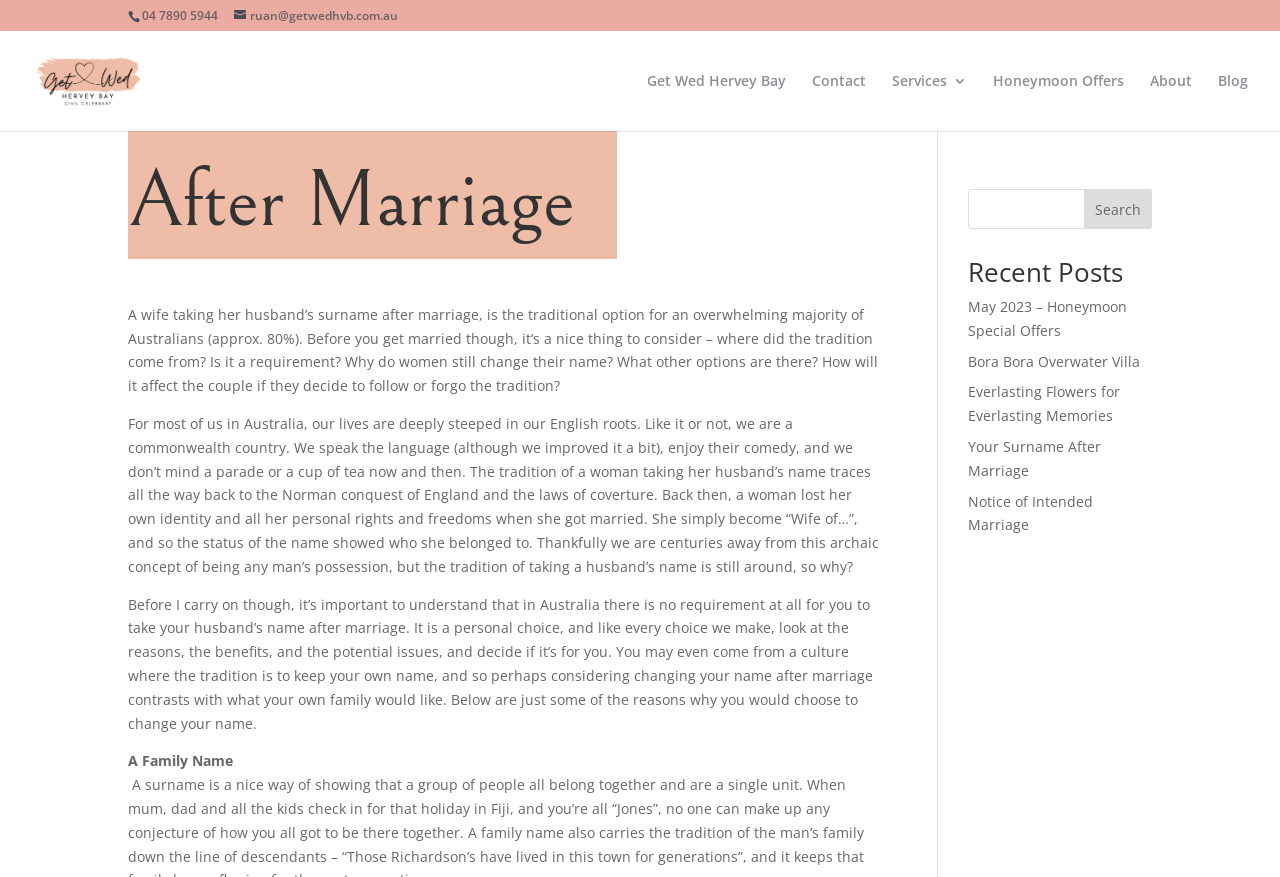Please identify the bounding box coordinates of the clickable region that I should interact with to perform the following instruction: "Search for something". The coordinates should be expressed as four float numbers between 0 and 1, i.e., [left, top, right, bottom].

[0.847, 0.216, 0.9, 0.261]